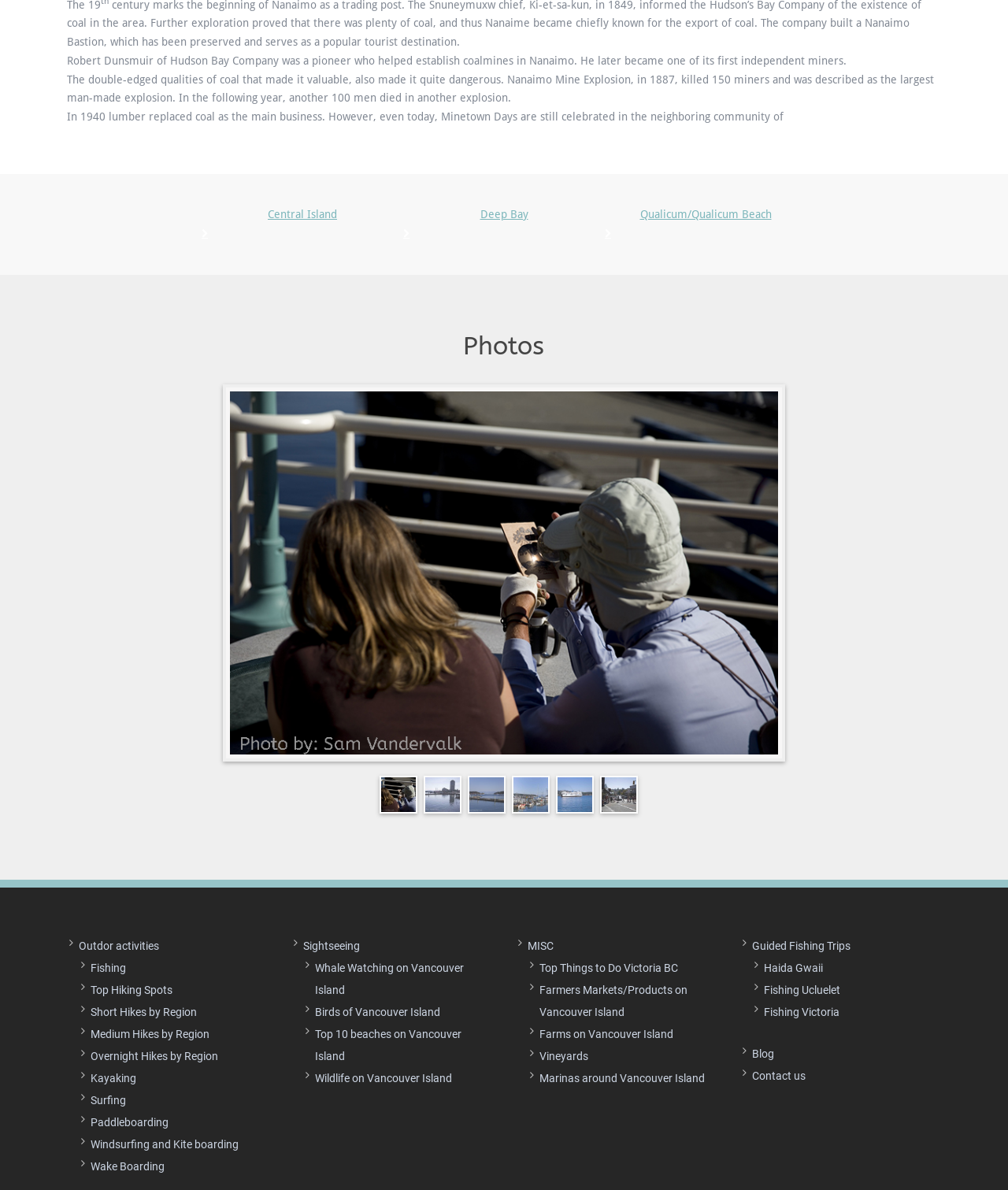What happened in Nanaimo Mine in 1887?
Based on the visual, give a brief answer using one word or a short phrase.

Largest man-made explosion